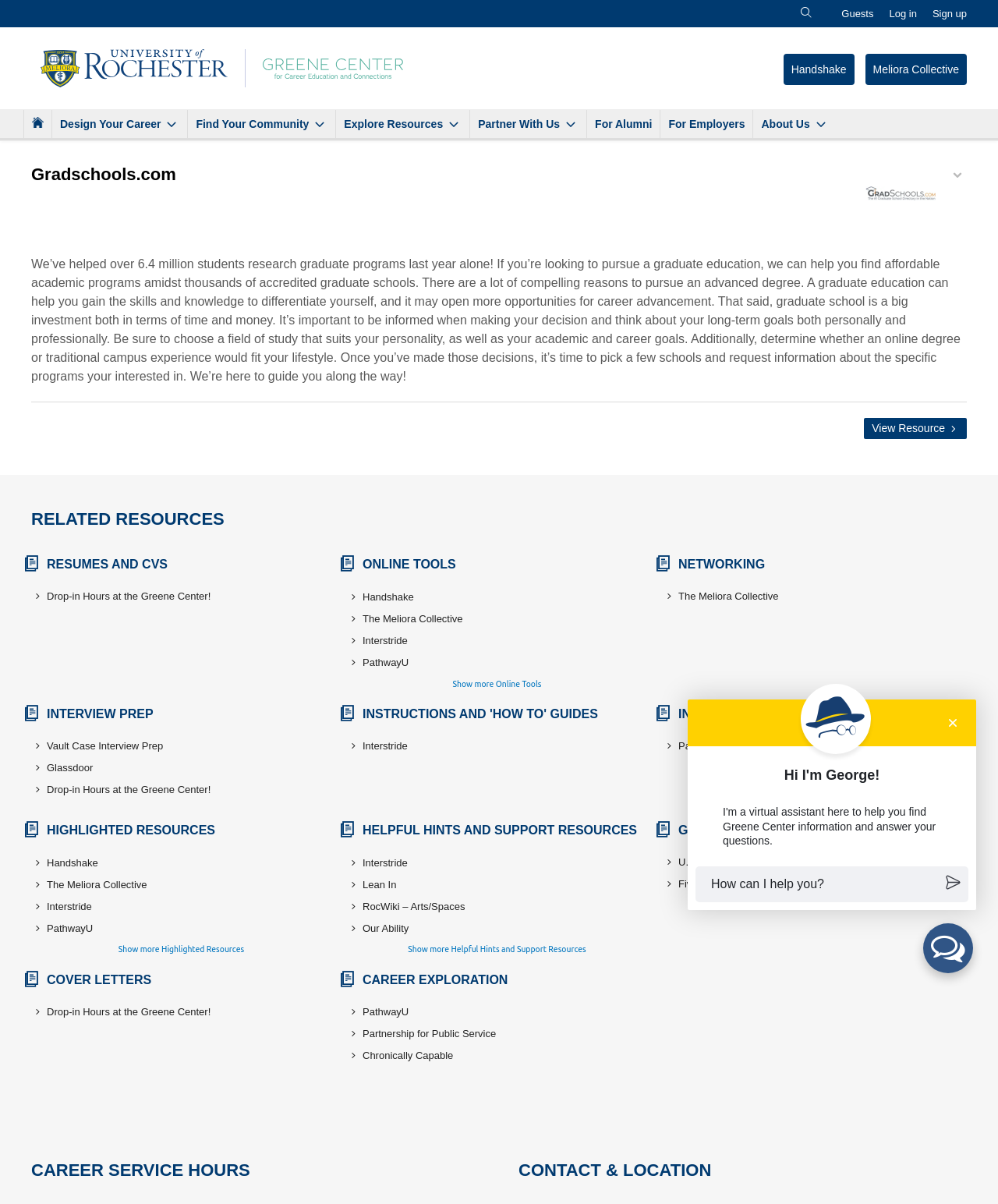Pinpoint the bounding box coordinates of the clickable element to carry out the following instruction: "View related resources."

[0.866, 0.347, 0.969, 0.365]